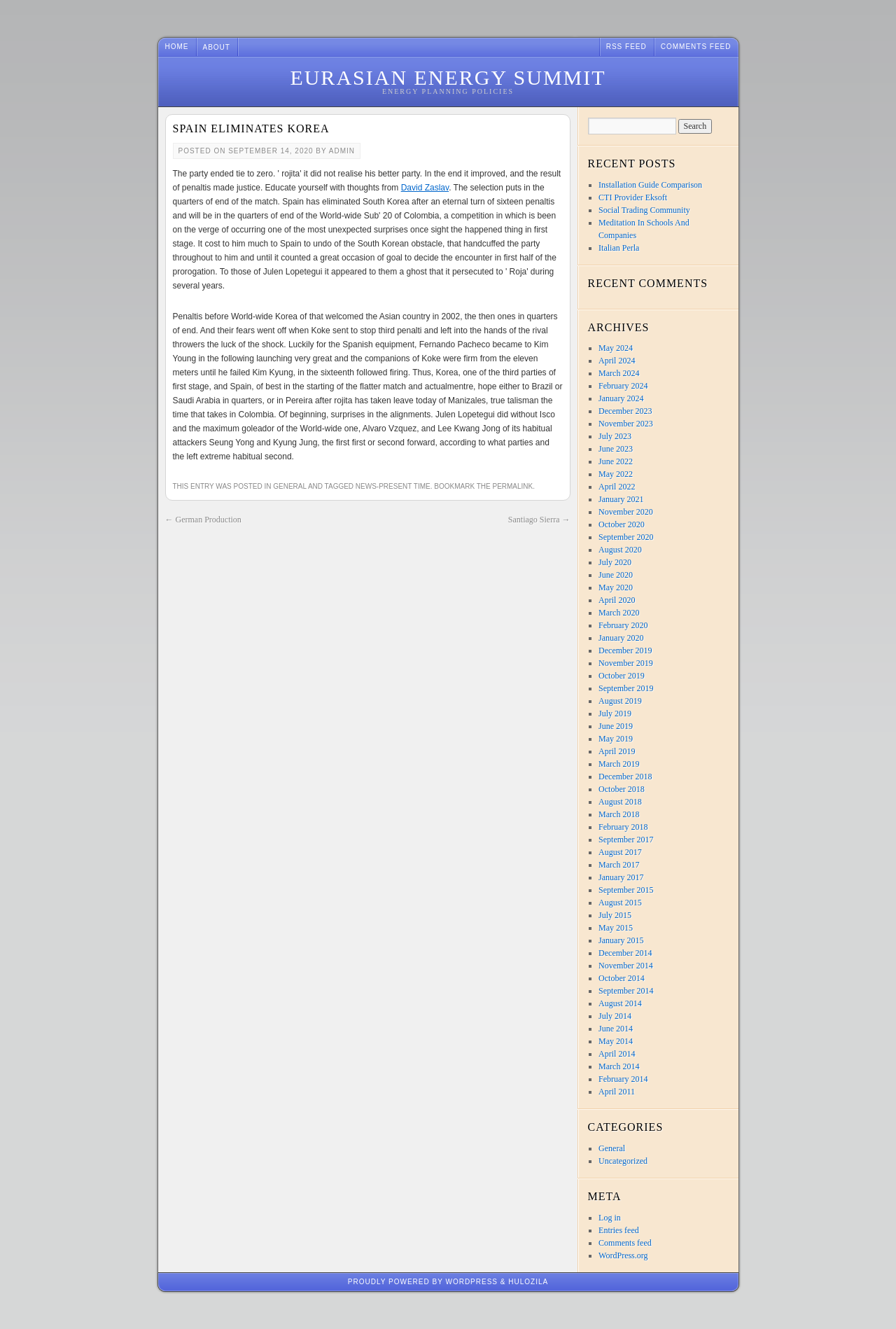Locate the bounding box coordinates of the element to click to perform the following action: 'Go to the EurAsian Energy Summit page'. The coordinates should be given as four float values between 0 and 1, in the form of [left, top, right, bottom].

[0.324, 0.05, 0.676, 0.067]